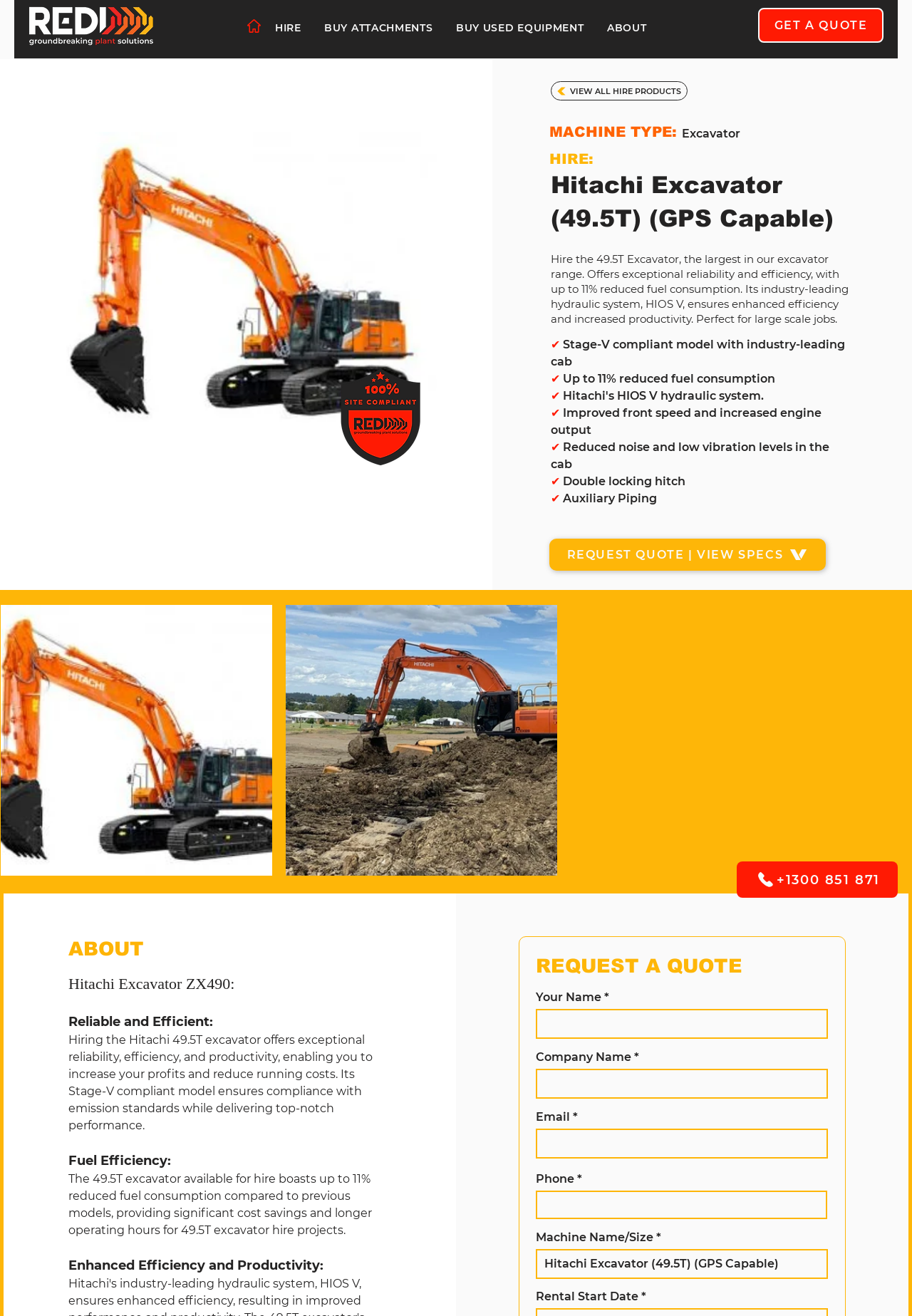Could you find the bounding box coordinates of the clickable area to complete this instruction: "Click on Sude Almus"?

None